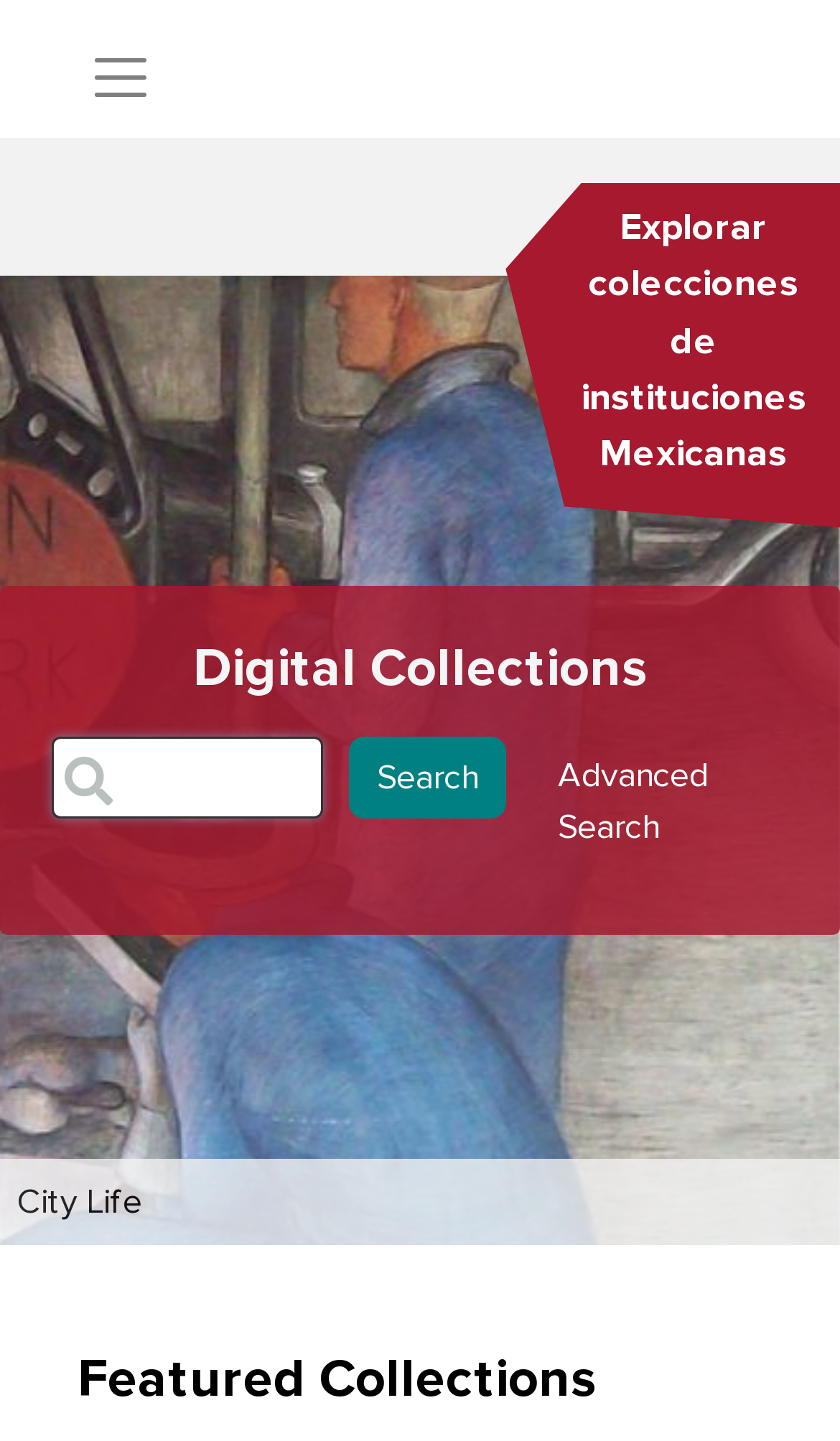Given the element description aria-label="Toggle navigation", identify the bounding box coordinates for the UI element on the webpage screenshot. The format should be (top-left x, top-left y, bottom-right x, bottom-right y), with values between 0 and 1.

[0.072, 0.024, 0.215, 0.084]